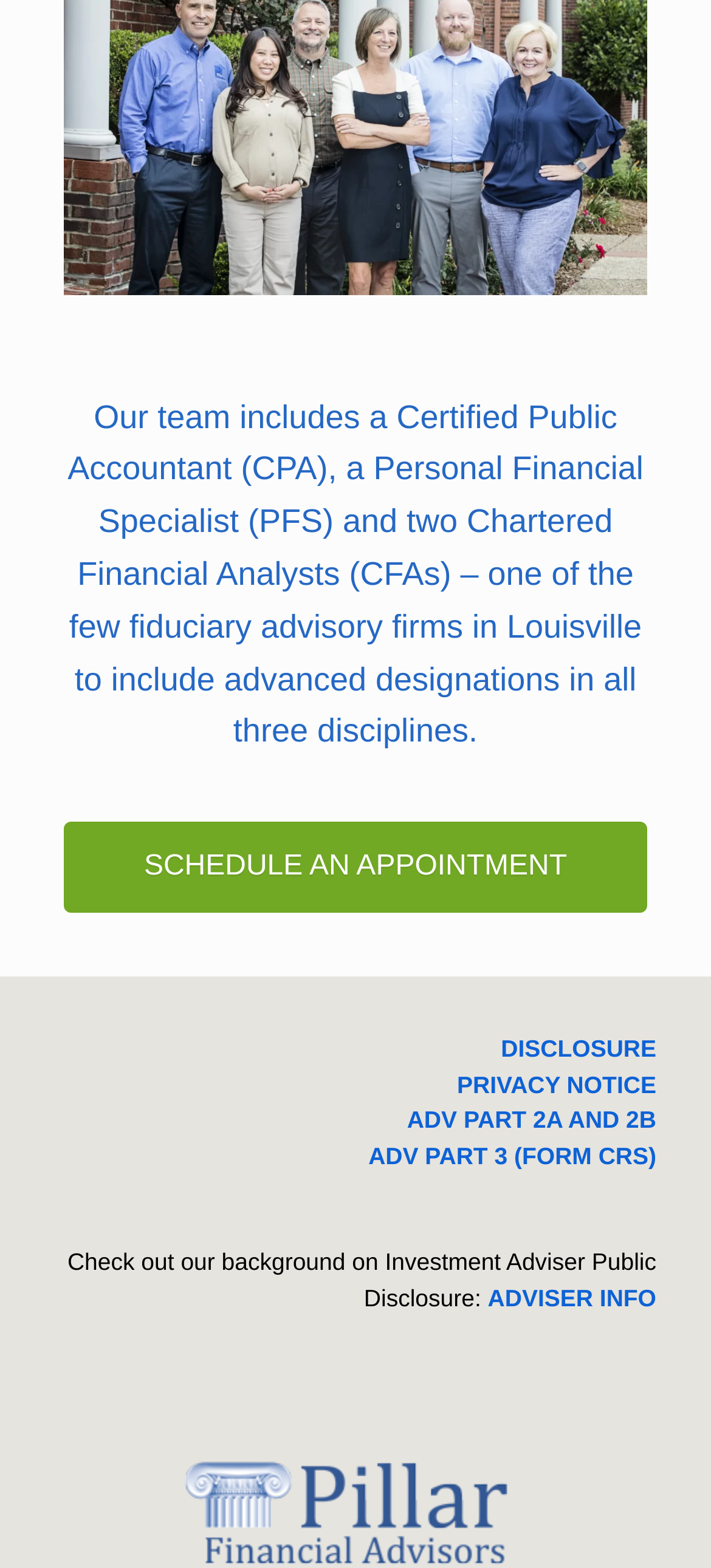Use a single word or phrase to answer the question:
What can be done with the 'SCHEDULE AN APPOINTMENT' link?

Schedule an appointment